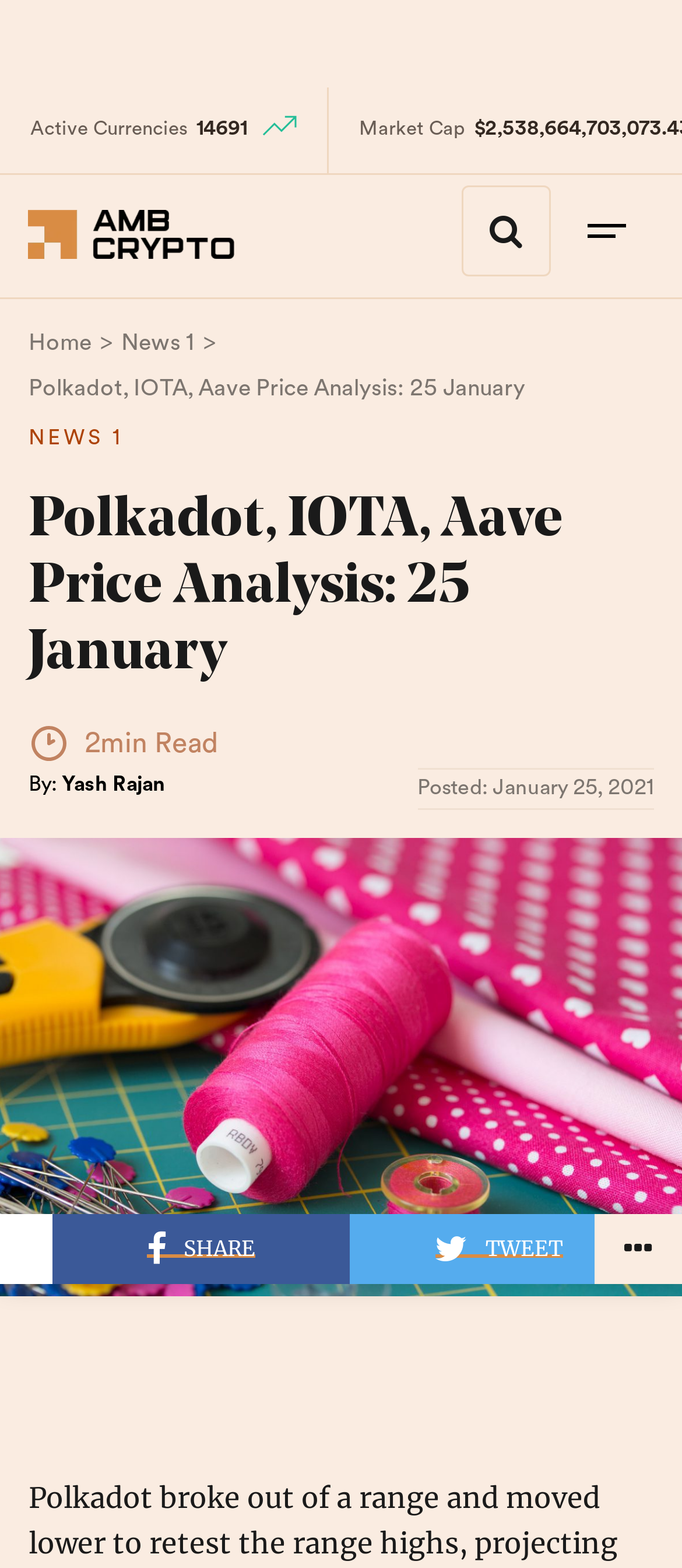Provide an in-depth caption for the webpage.

The webpage appears to be a news article or blog post about cryptocurrency price analysis, specifically focusing on Polkadot, IOTA, and Aave. At the top of the page, there is a navigation bar with links to "Home" and "News 1". Below this, there is a breadcrumb navigation section with a link to "NEWS 1".

The main content of the page is divided into two sections. On the left side, there are several static text elements, including "Active Currencies", "14691", and "Market Cap", which are likely related to cryptocurrency market data. There are also two images in this section, but their contents are not specified.

On the right side of the page, there is a heading that matches the title of the page, "Polkadot, IOTA, Aave Price Analysis: 25 January". Below this, there is an image, followed by a static text element indicating a 2-minute read time. The article's metadata is displayed, including the posting date, "January 25, 2021", and the author, "Yash Rajan".

At the bottom of the page, there are social media sharing links, including "Share on Facebook" and "Tweet This Post", each accompanied by a list marker and a static text element with the sharing platform's name.

Overall, the webpage appears to be a news article or blog post about cryptocurrency price analysis, with a focus on Polkadot, IOTA, and Aave, and includes various elements such as navigation, market data, and social media sharing links.